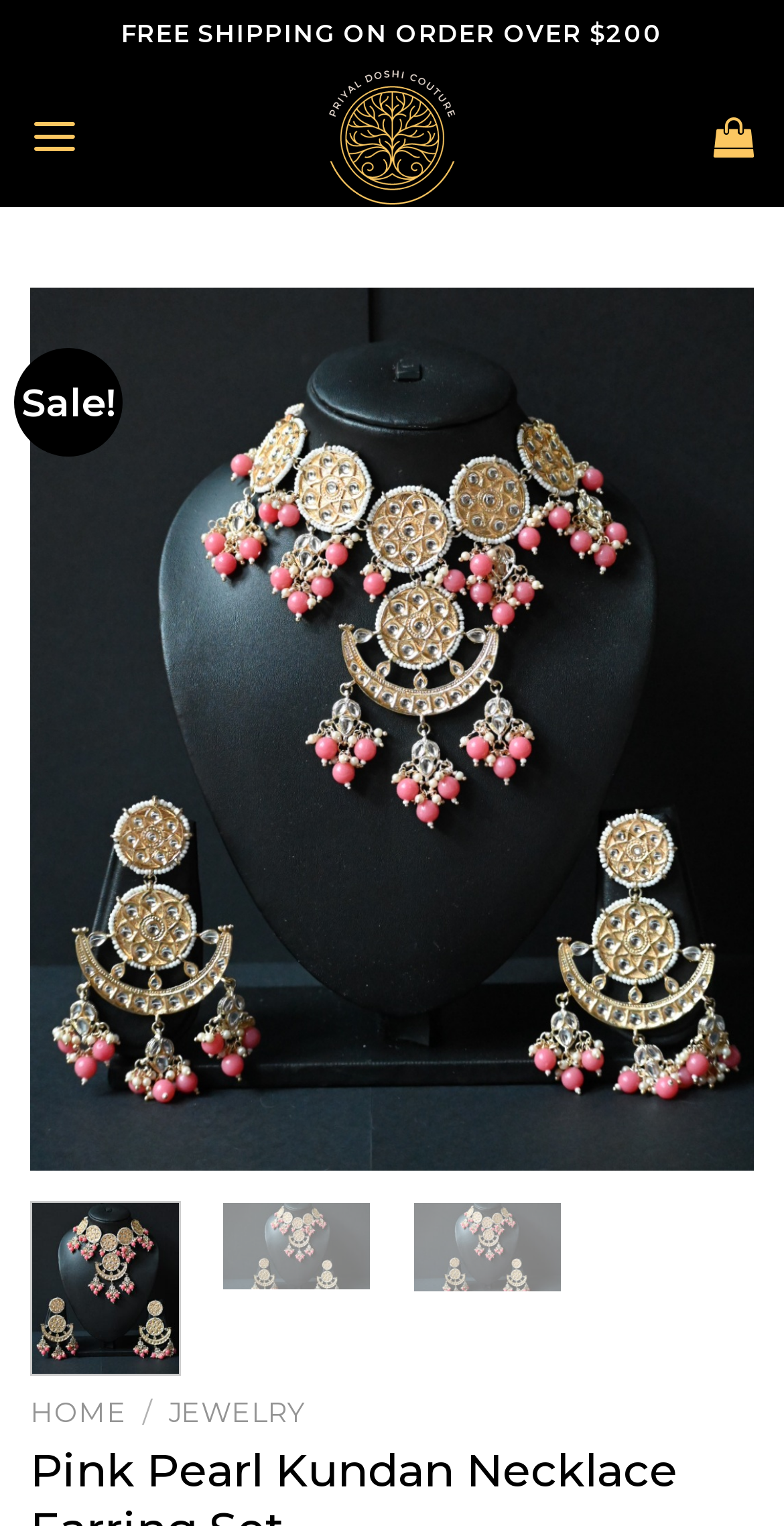Find the bounding box coordinates for the HTML element specified by: "parent_node: Sale!".

[0.013, 0.787, 0.987, 0.901]